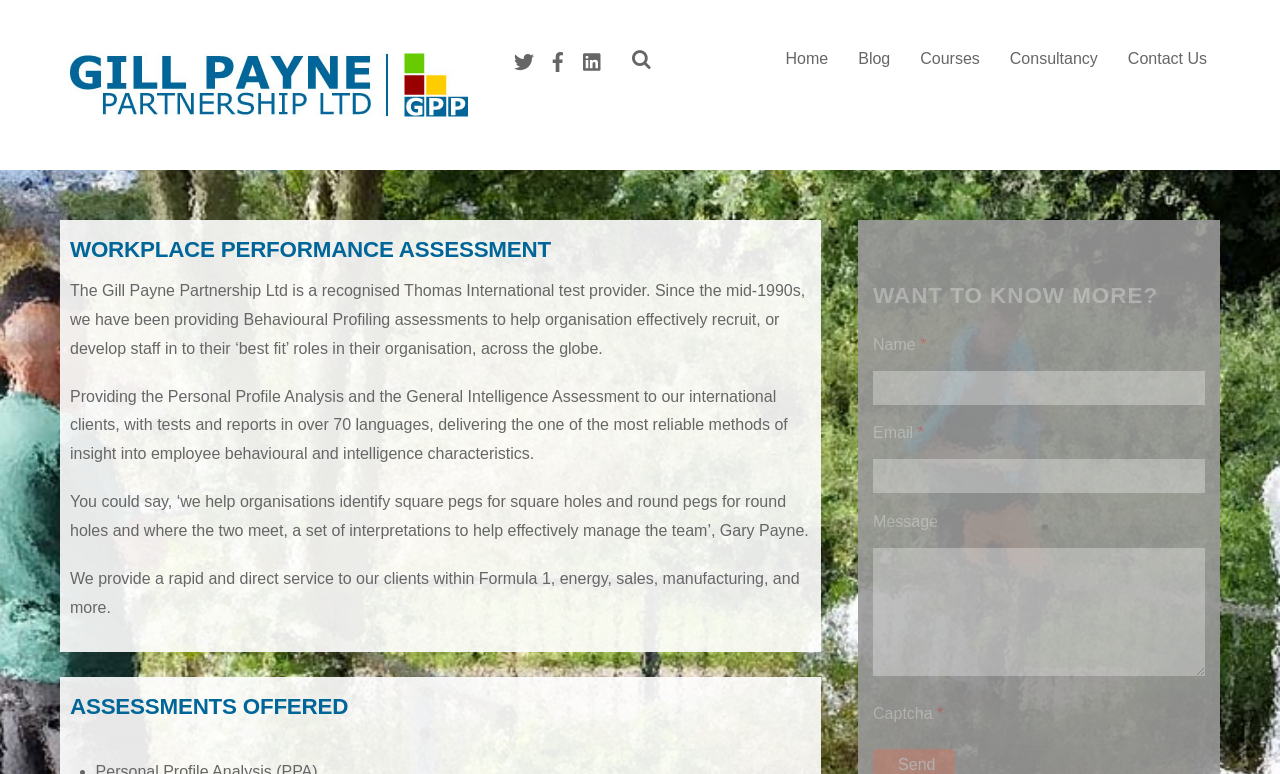Extract the primary headline from the webpage and present its text.

WORKPLACE PERFORMANCE ASSESSMENT